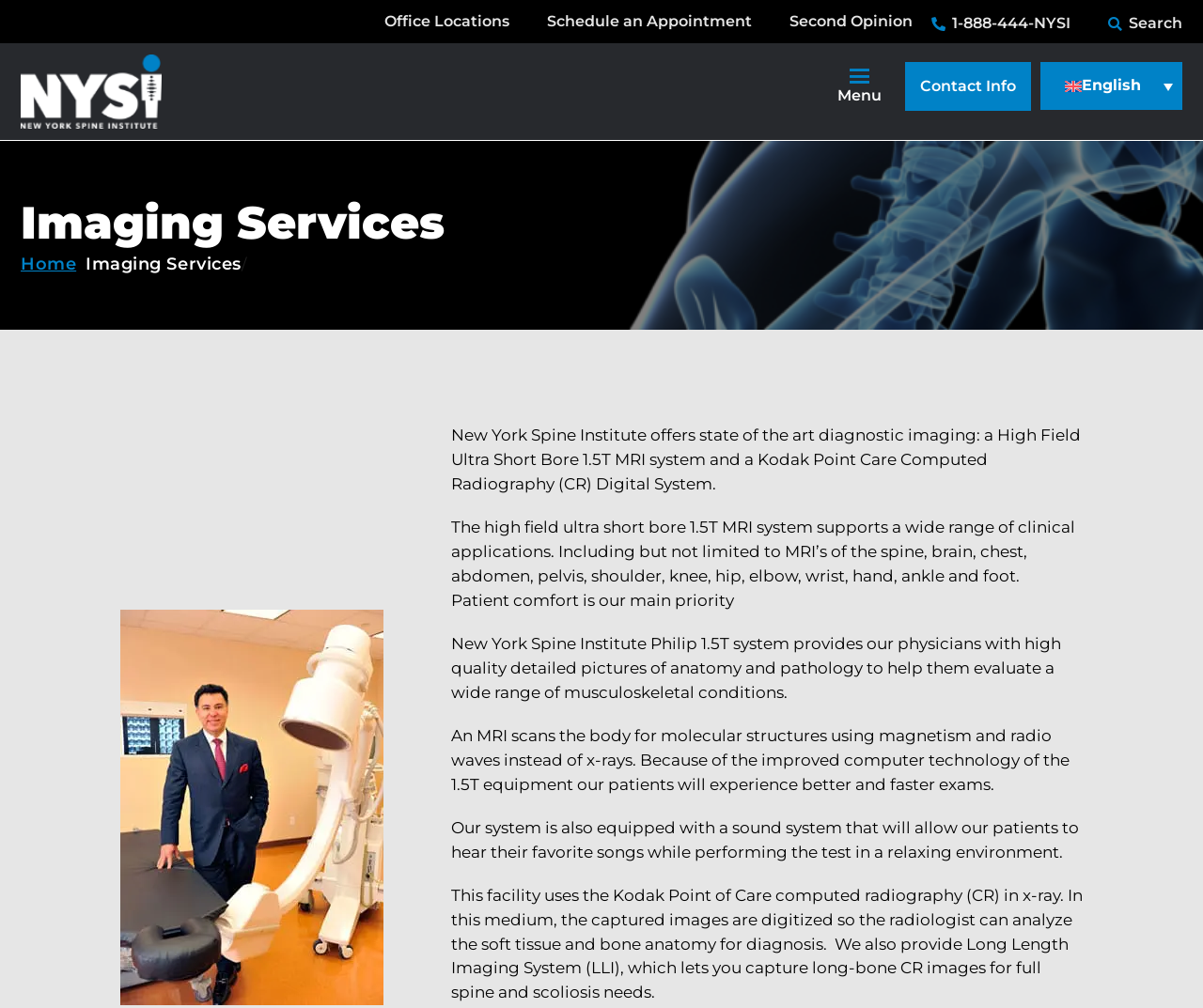Extract the bounding box coordinates for the UI element described as: "parent_node: Search name="s" placeholder="Search..."".

[0.512, 0.153, 0.527, 0.199]